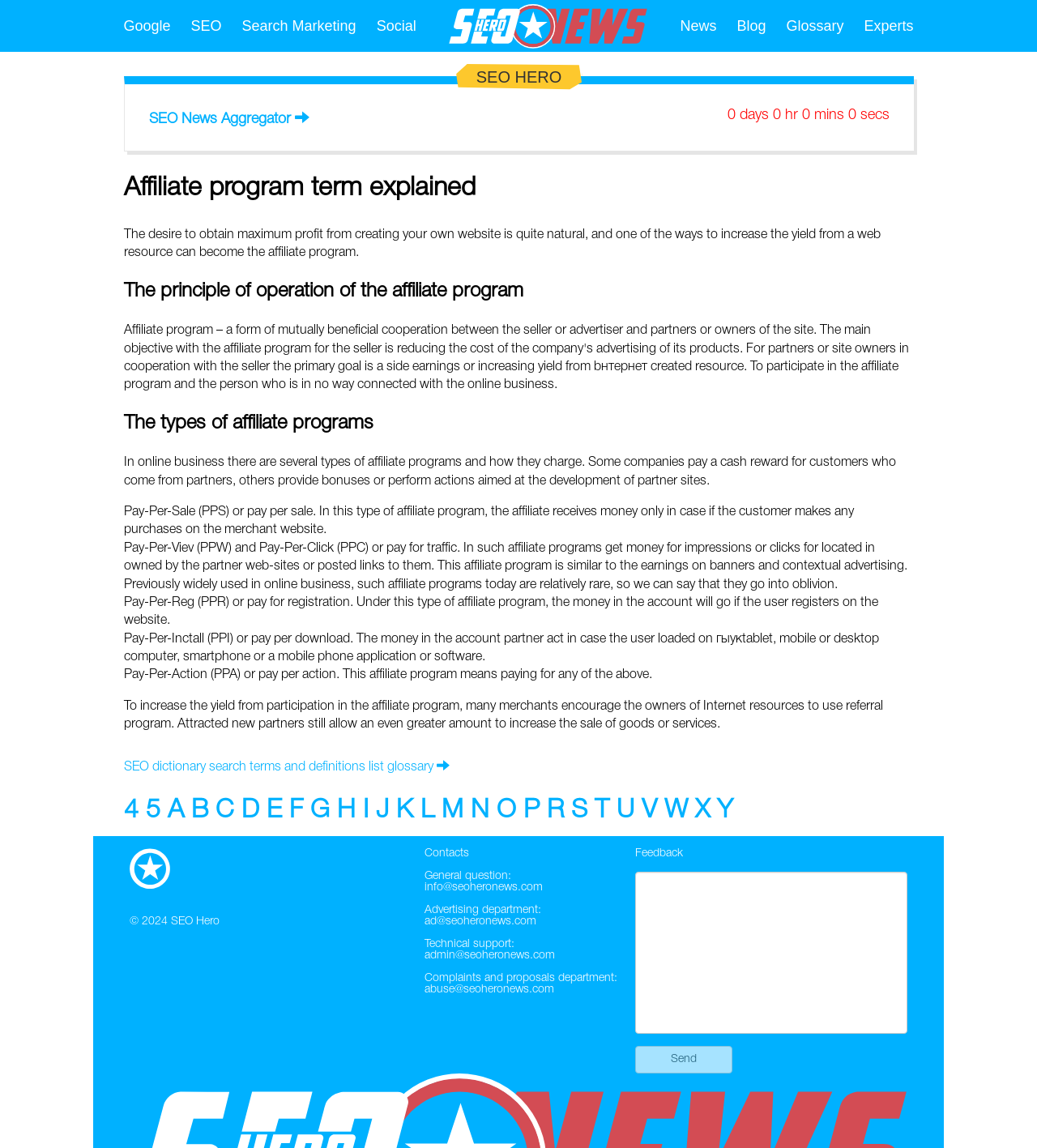Find the bounding box coordinates of the element you need to click on to perform this action: 'Search in SEO dictionary'. The coordinates should be represented by four float values between 0 and 1, in the format [left, top, right, bottom].

[0.119, 0.663, 0.421, 0.673]